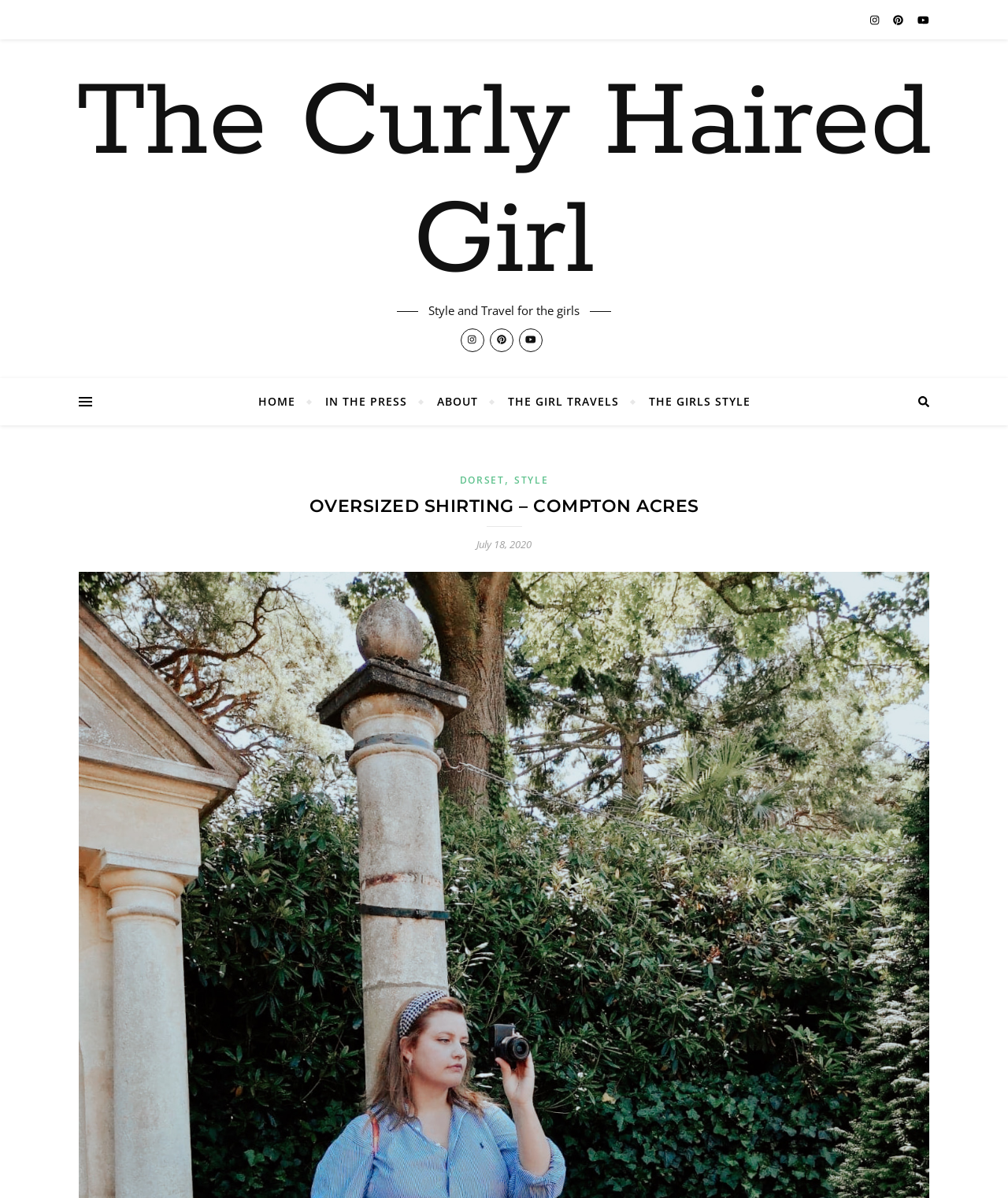Give a comprehensive overview of the webpage, including key elements.

The webpage appears to be a blog post about fashion and travel. At the top, there are three links aligned horizontally, likely representing social media profiles. Below these links, there is a large header that spans the entire width of the page, containing the title "OVERSIZED SHIRTING – Compton Acres – The Curly Haired Girl".

Underneath the header, there is a table with a single row containing several links, including "HOME", "IN THE PRESS", "ABOUT", "THE GIRL TRAVELS", and "THE GIRLS STYLE". These links are evenly spaced and take up about half of the page's width.

To the right of these links, there is a smaller header with a dropdown menu containing links to "DORSET" and "STYLE", separated by a comma. Below this header, there is a larger heading that reads "OVERSIZED SHIRTING – COMPTON ACRES", which is likely the title of the blog post.

The main content of the blog post appears to be a short paragraph, summarized as "The most repeated outfit in my wardrobe is always the simplest one, featuring a men's Ralph Lauren shirt and jeans, accessorized with pink hoops." This text is not explicitly mentioned in the accessibility tree, but it is provided in the meta description.

There are no images explicitly mentioned in the accessibility tree, but it is likely that there are images accompanying the blog post, possibly showcasing the outfit being described.